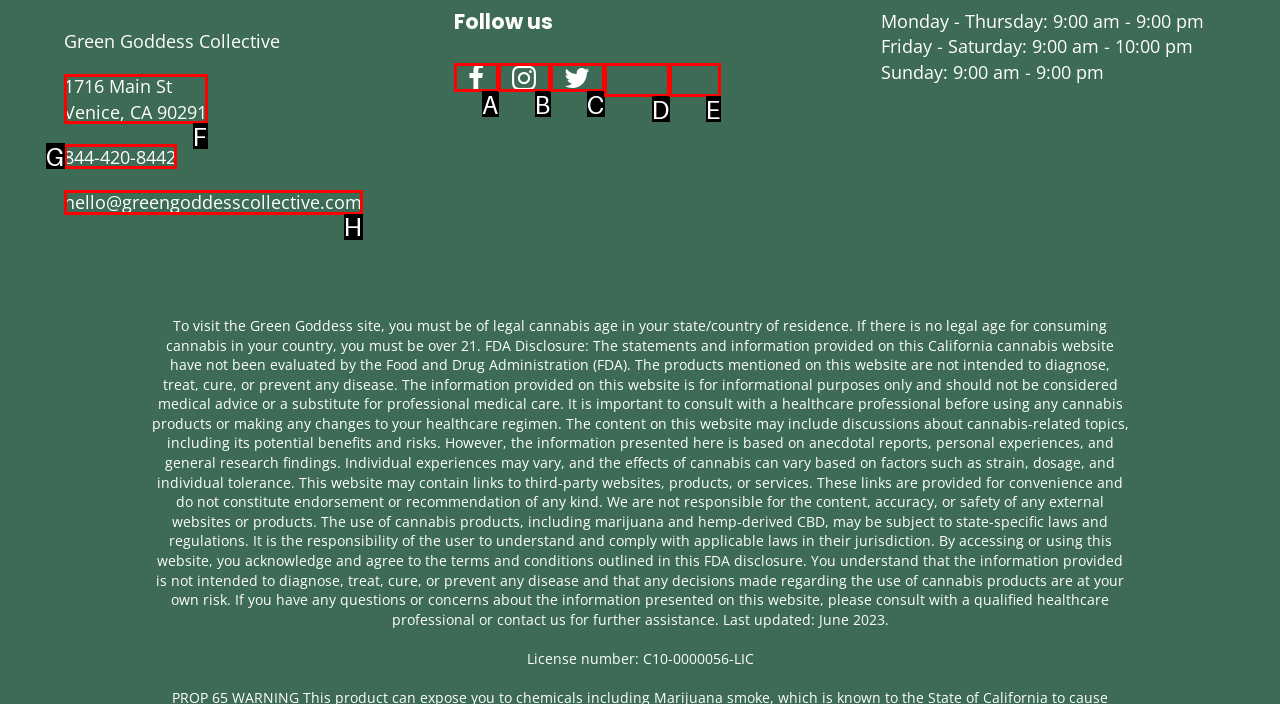Determine which HTML element corresponds to the description: parent_node: Follow us. Provide the letter of the correct option.

D